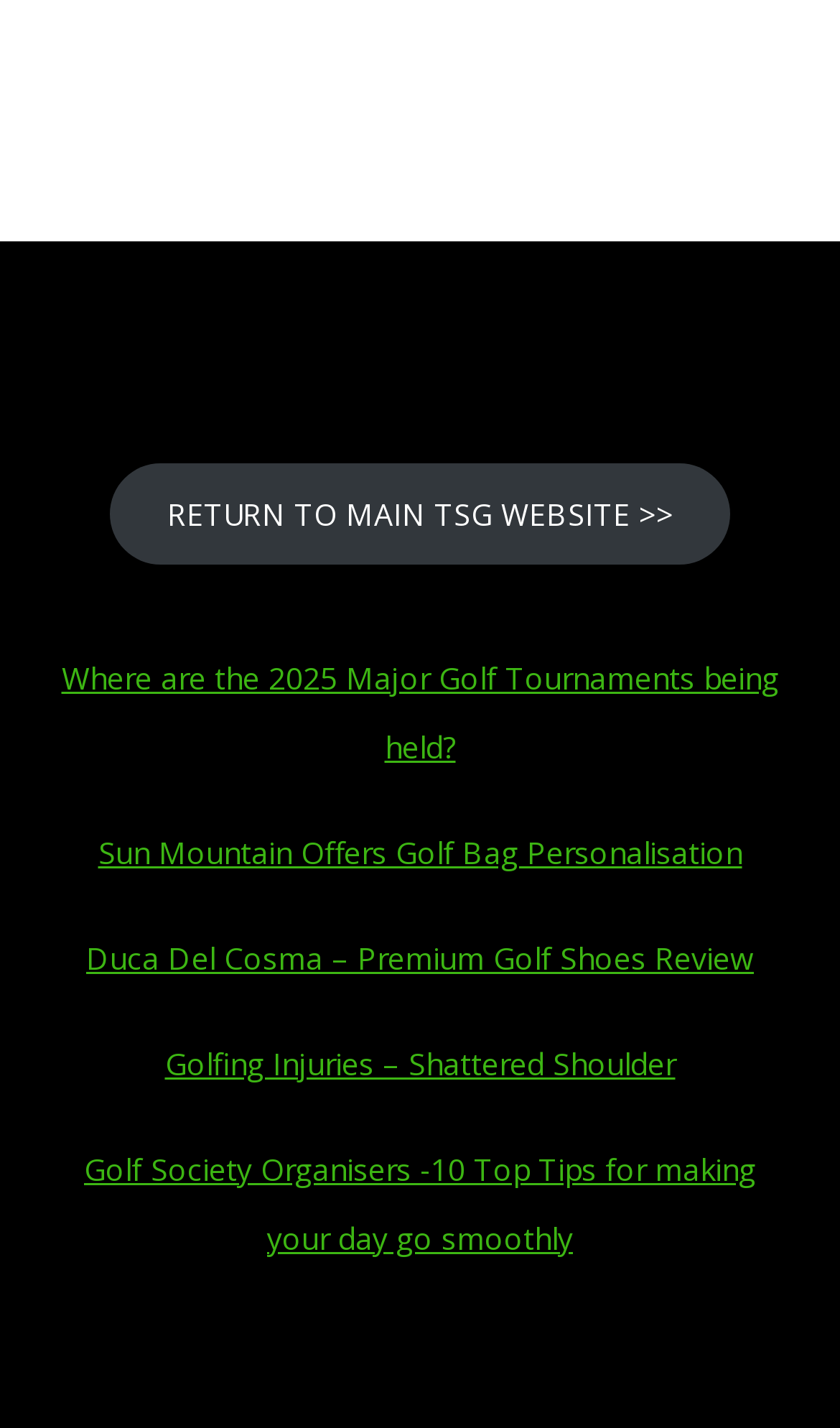Provide your answer in a single word or phrase: 
Is there an article about golf injuries on the webpage?

Yes